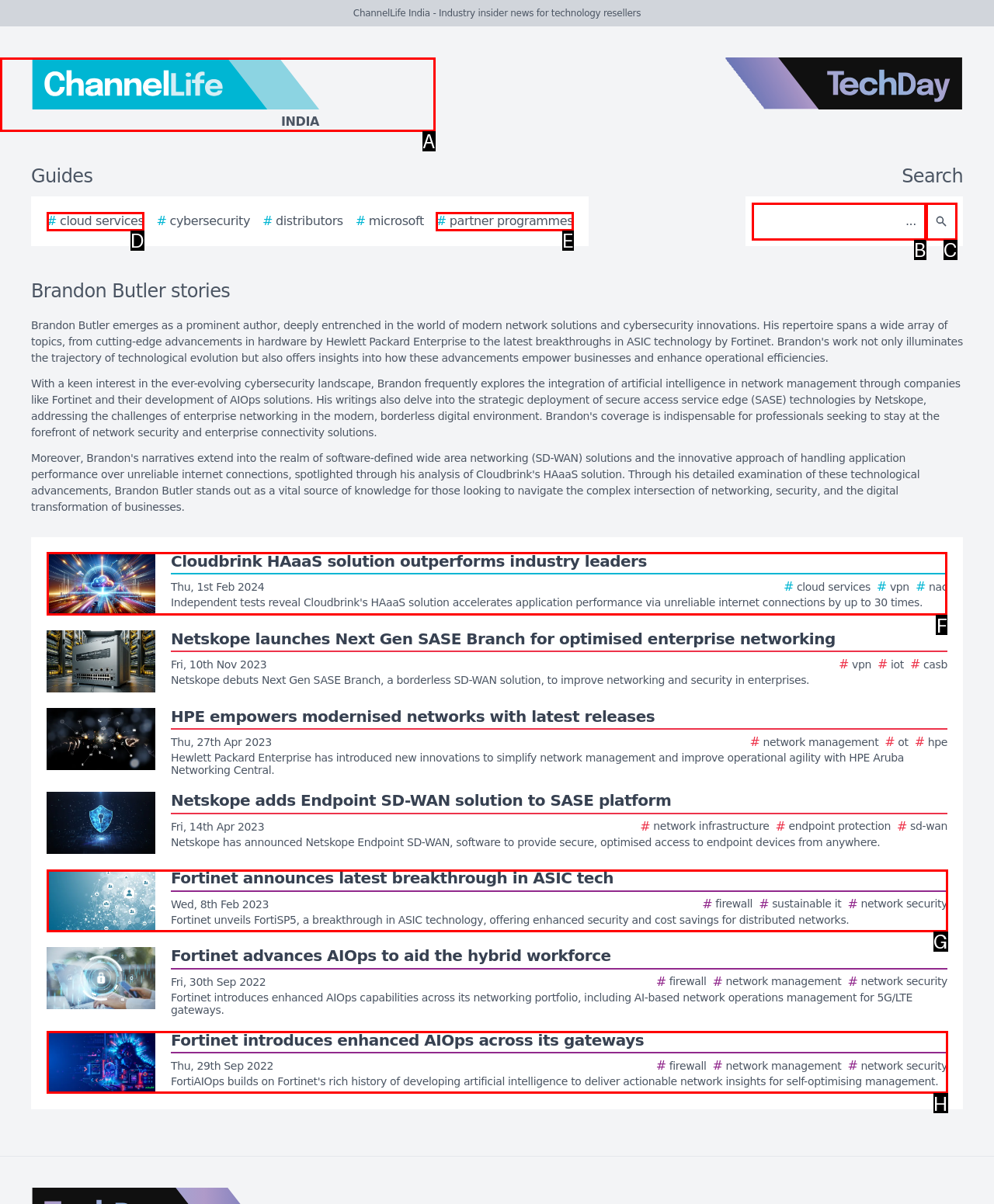Decide which letter you need to select to fulfill the task: Read the story about Cloudbrink HAaaS solution
Answer with the letter that matches the correct option directly.

F